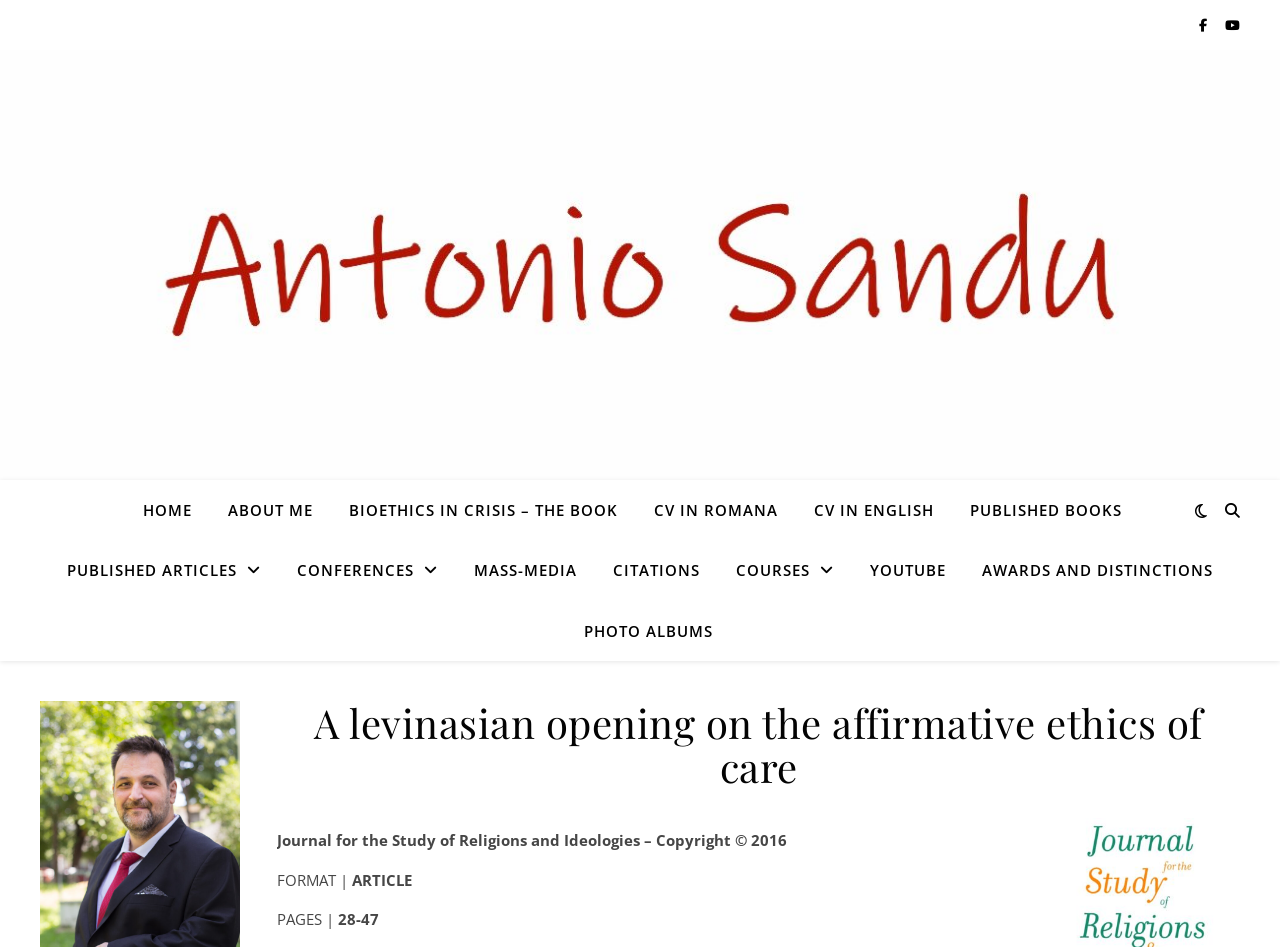Use a single word or phrase to respond to the question:
What is the copyright year mentioned on this webpage?

2016